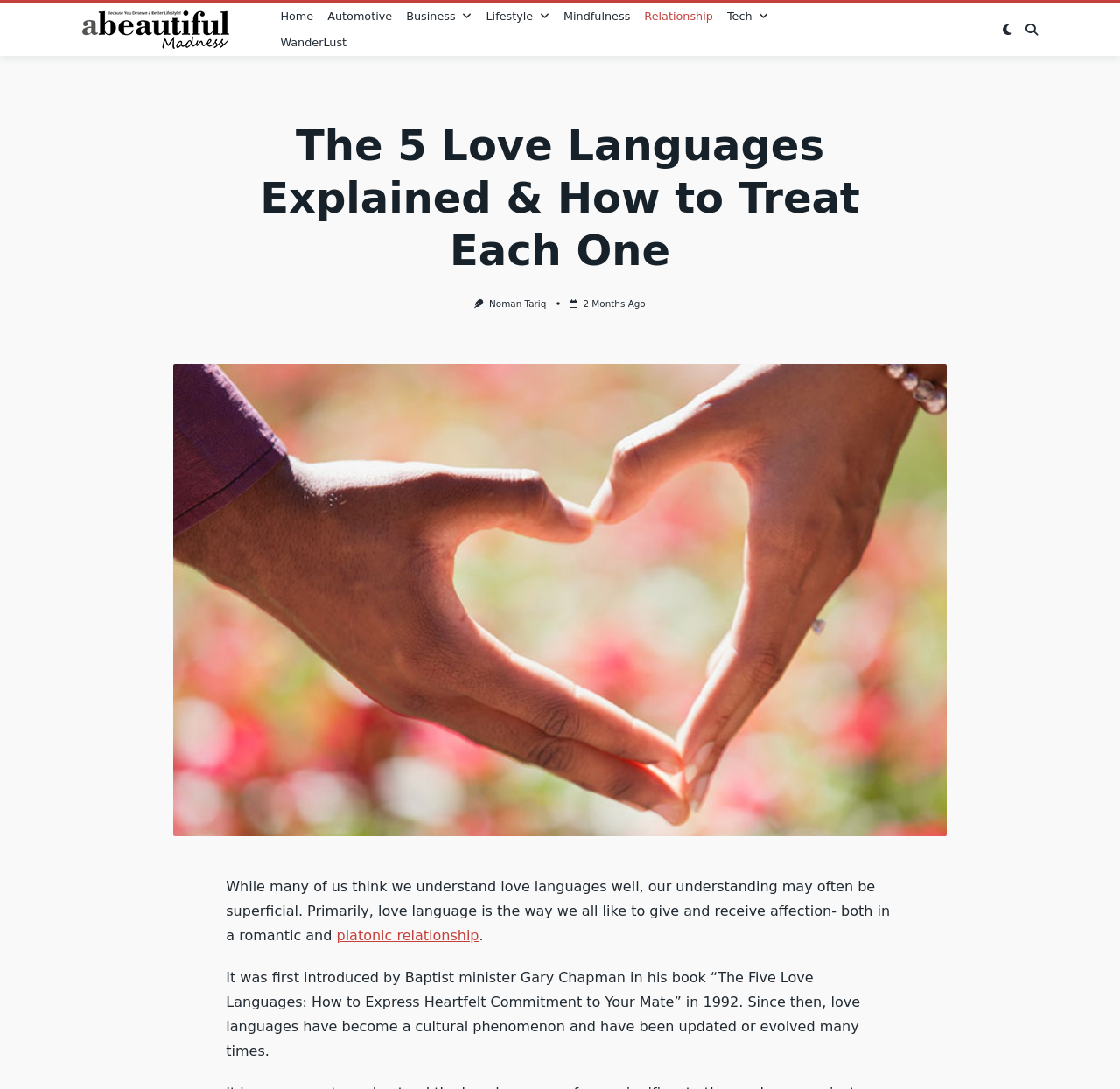What is the purpose of understanding love languages?
Answer the question in a detailed and comprehensive manner.

The meta description of the webpage states that 'Understanding the 5 love languages can help you improve your relationship with your partner.' which implies that the purpose of understanding love languages is to improve relationships.